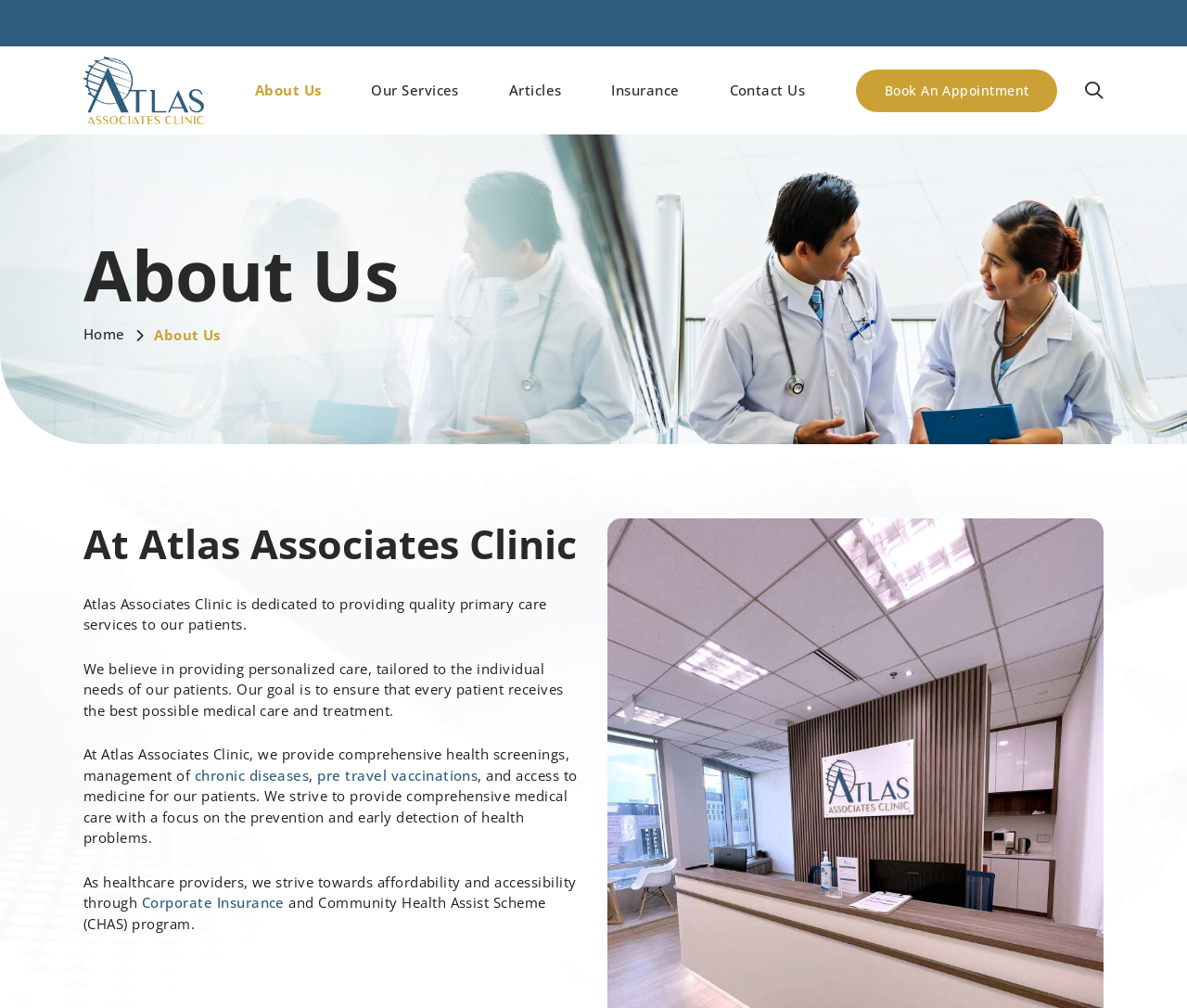Please provide a detailed answer to the question below based on the screenshot: 
What is the name of the clinic?

I found the name of the clinic by looking at the logo link at the top left corner of the webpage, which says 'Logo' and has a bounding box of [0.07, 0.052, 0.172, 0.128]. The text 'General Practitioner Doctor at Medical Clinic | Atlas Clinic' is also associated with the root element, indicating that Atlas Clinic is the name of the clinic.